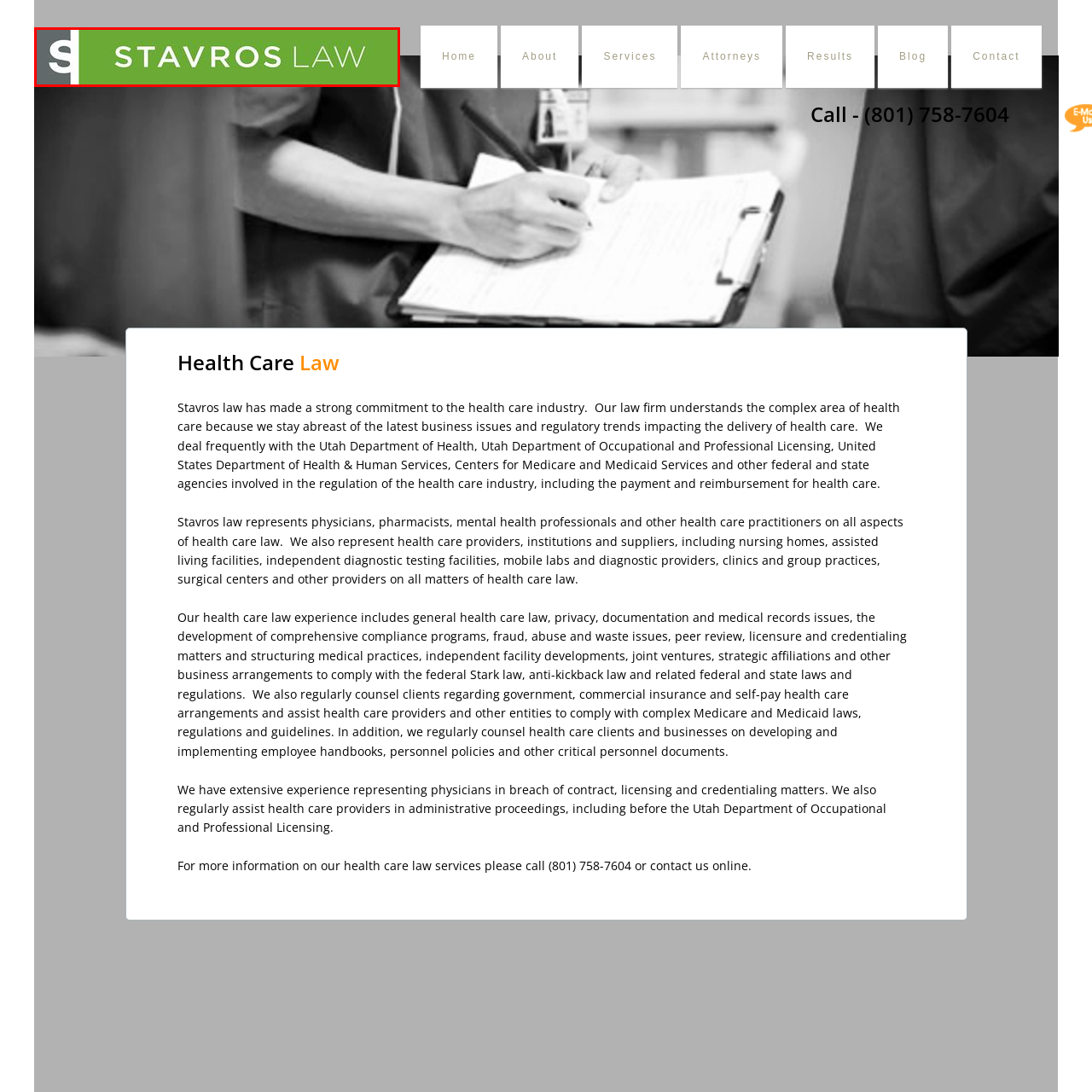What is the area of expertise for Stavros Law?
Inspect the image enclosed within the red bounding box and provide a detailed answer to the question, using insights from the image.

The caption states that Stavros Law reflects their expertise in health care law and dedication to serving clients within that field, indicating that their area of expertise is indeed health care law.